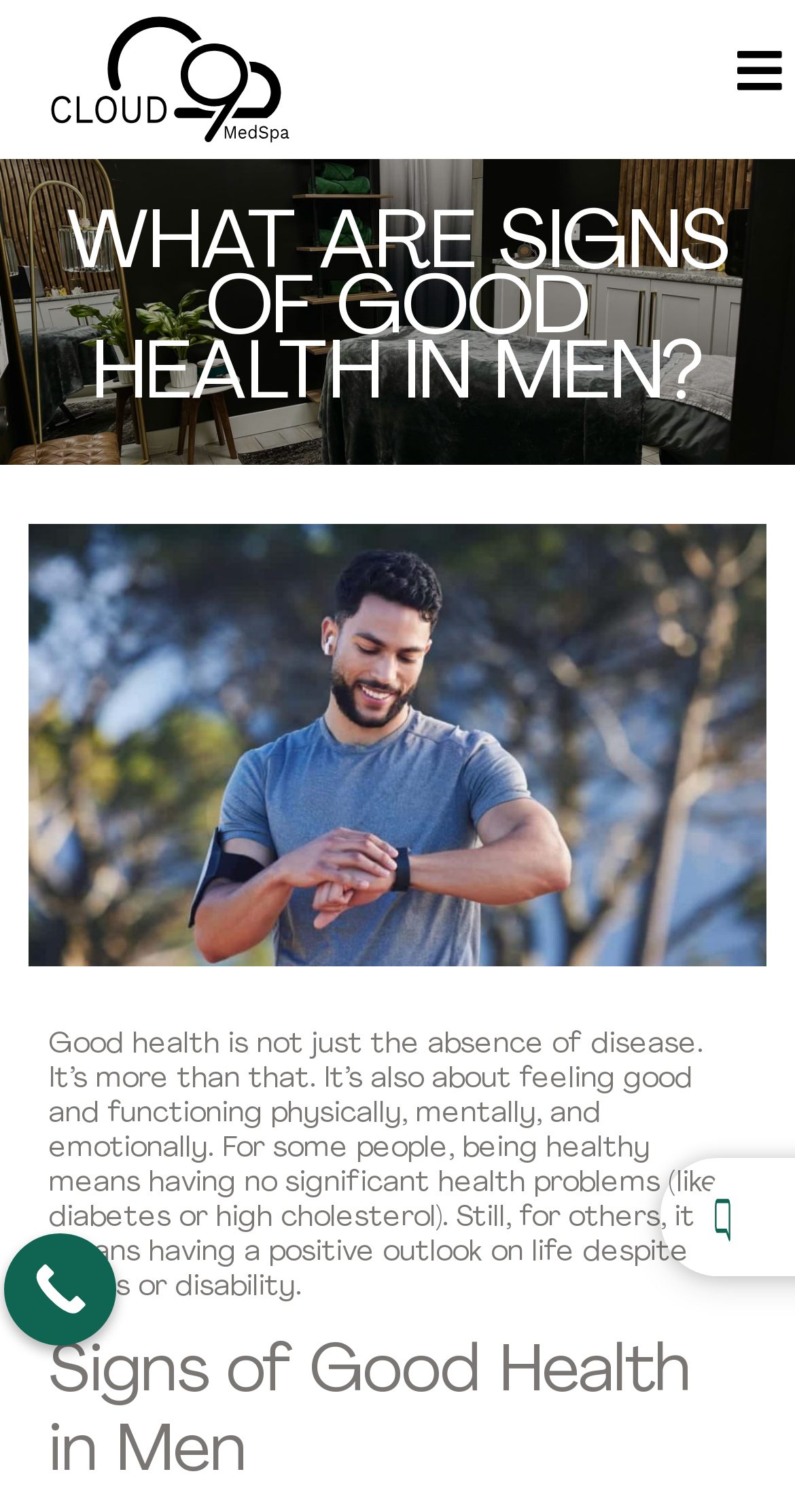Please answer the following question using a single word or phrase: 
What is the image on the webpage about?

A Young Fit Man